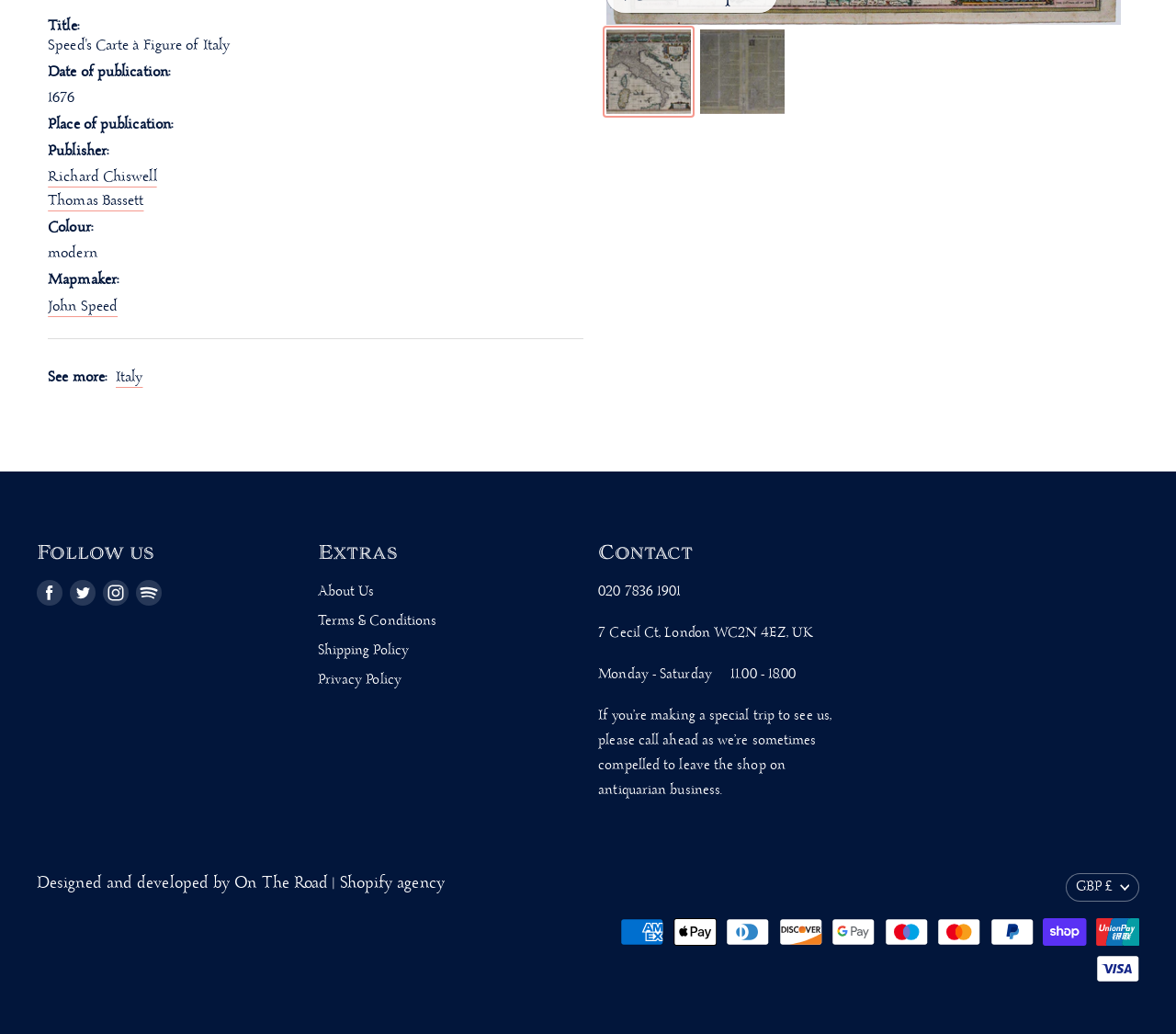Bounding box coordinates are given in the format (top-left x, top-left y, bottom-right x, bottom-right y). All values should be floating point numbers between 0 and 1. Provide the bounding box coordinate for the UI element described as: Italy

[0.098, 0.348, 0.121, 0.383]